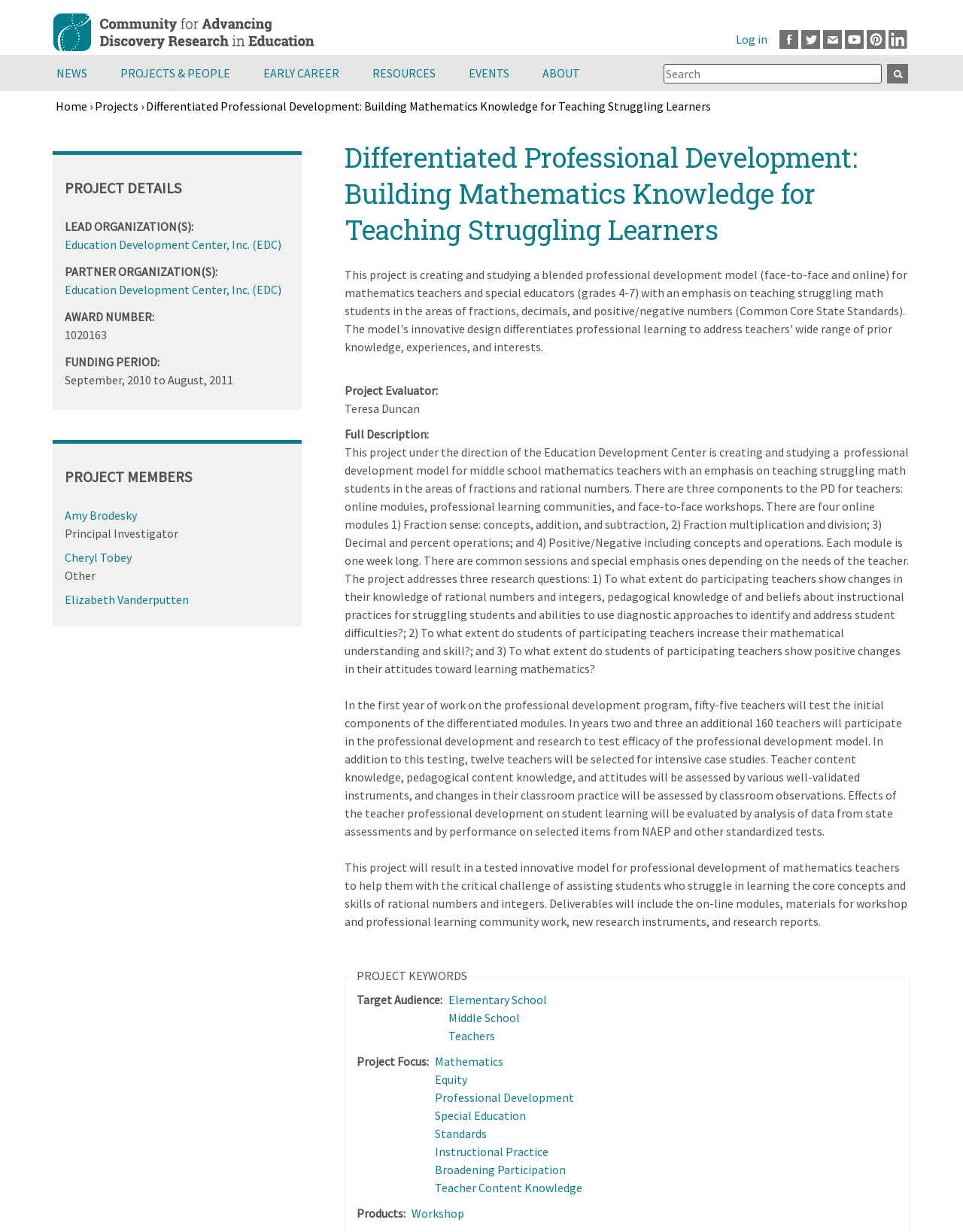Locate and provide the bounding box coordinates for the HTML element that matches this description: "Teacher Content Knowledge".

[0.451, 0.958, 0.605, 0.97]